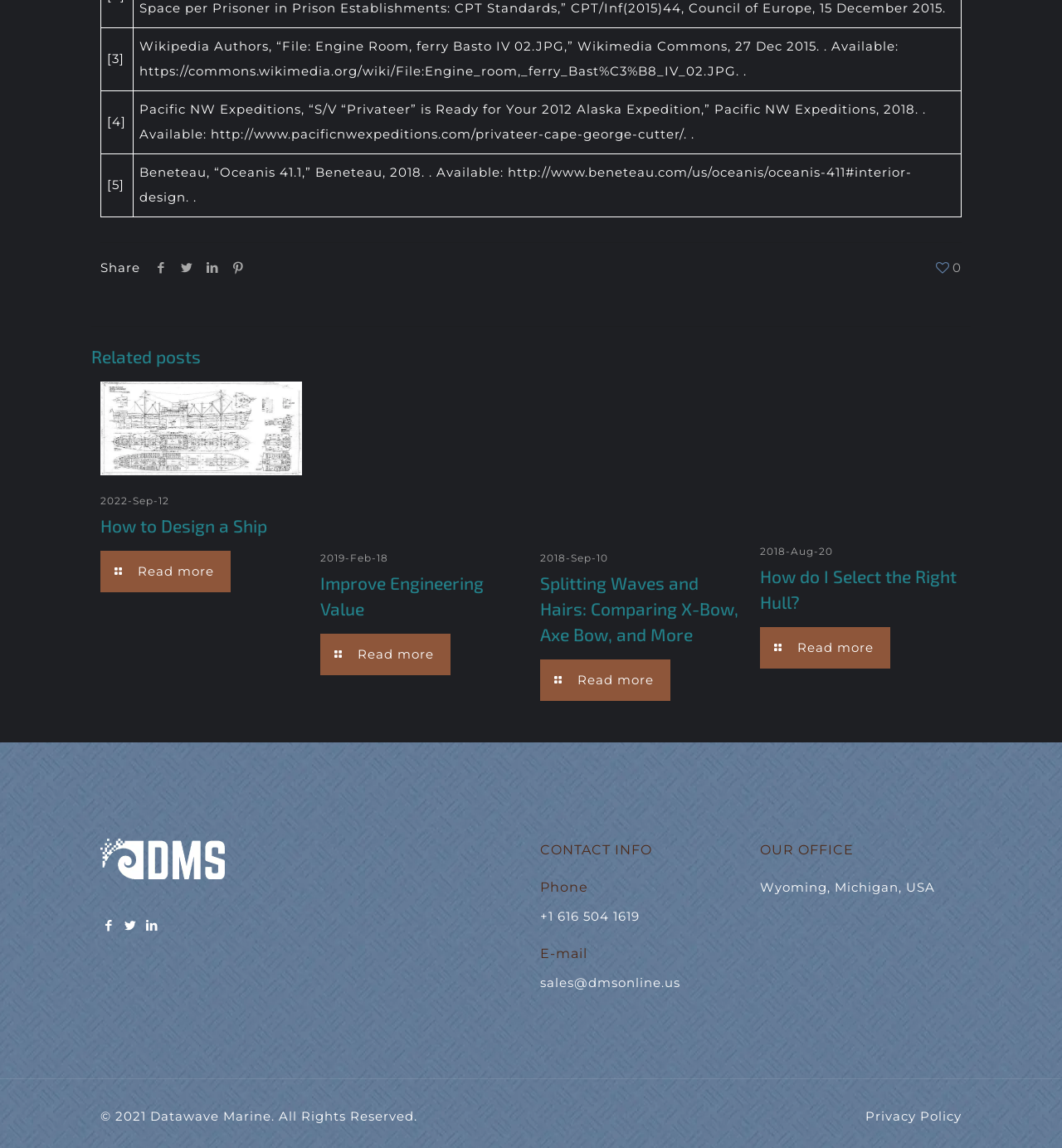Find the bounding box of the web element that fits this description: "0".

[0.878, 0.222, 0.906, 0.244]